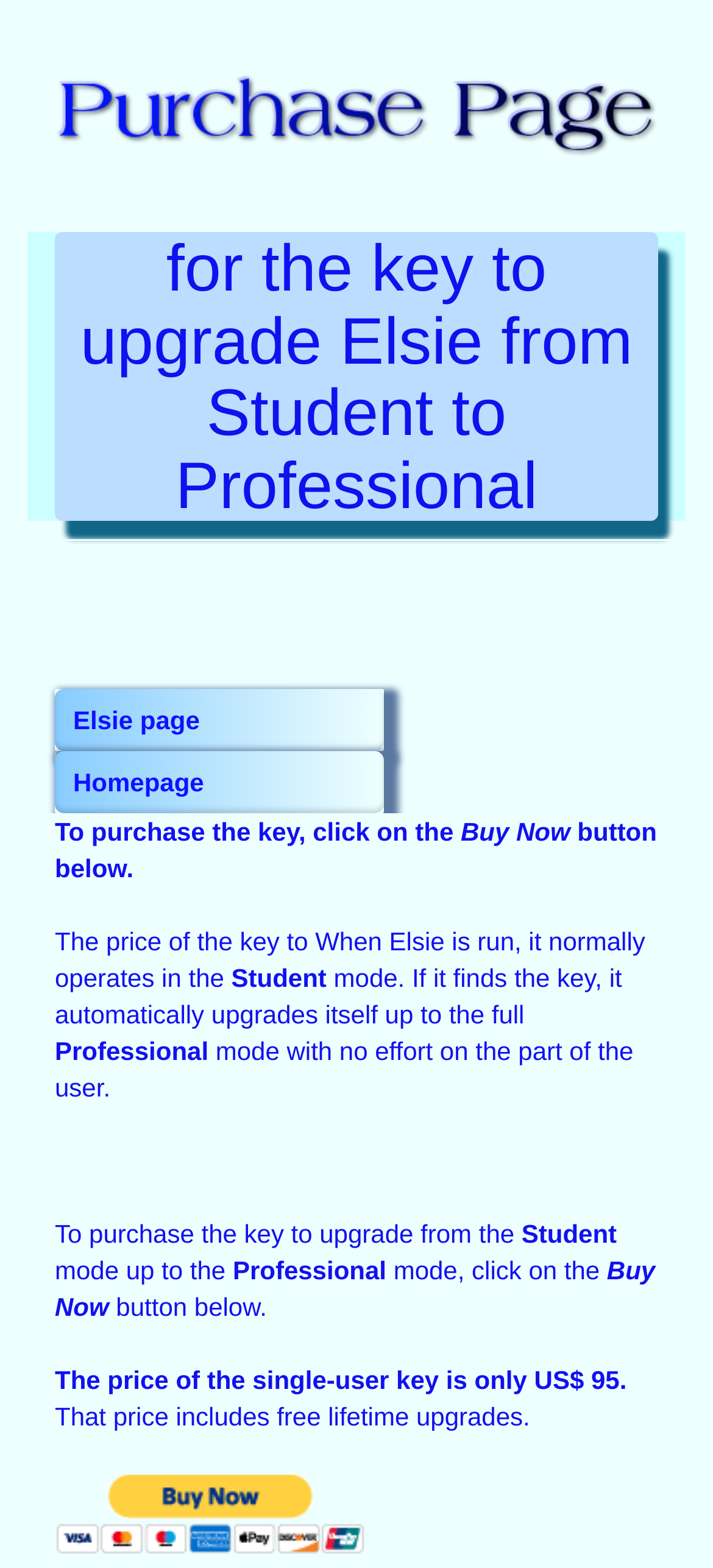Illustrate the webpage's structure and main components comprehensively.

The webpage is a purchase page for the PI-EL network designer, specifically for upgrading the Elsie filter design program from Student to Professional mode. 

At the top of the page, there is an image of "Tonne Software" and a heading that explains the purpose of the page. Below the heading, there are two links, "Elsie page" and "Homepage", aligned horizontally. 

Following the links, there is a paragraph of text that instructs the user to click on the "Buy Now" button to purchase the key. The "Buy Now" button is positioned to the right of the text. 

Below this section, there is a description of the program's modes, explaining that Elsie normally operates in Student mode but can be upgraded to Professional mode with the key. 

Further down, there is another section that repeats the instruction to purchase the key, with another "Buy Now" button. 

At the bottom of the page, the price of the single-user key is displayed, which is US$ 95, including free lifetime upgrades. There is also a PayPal button for payment.